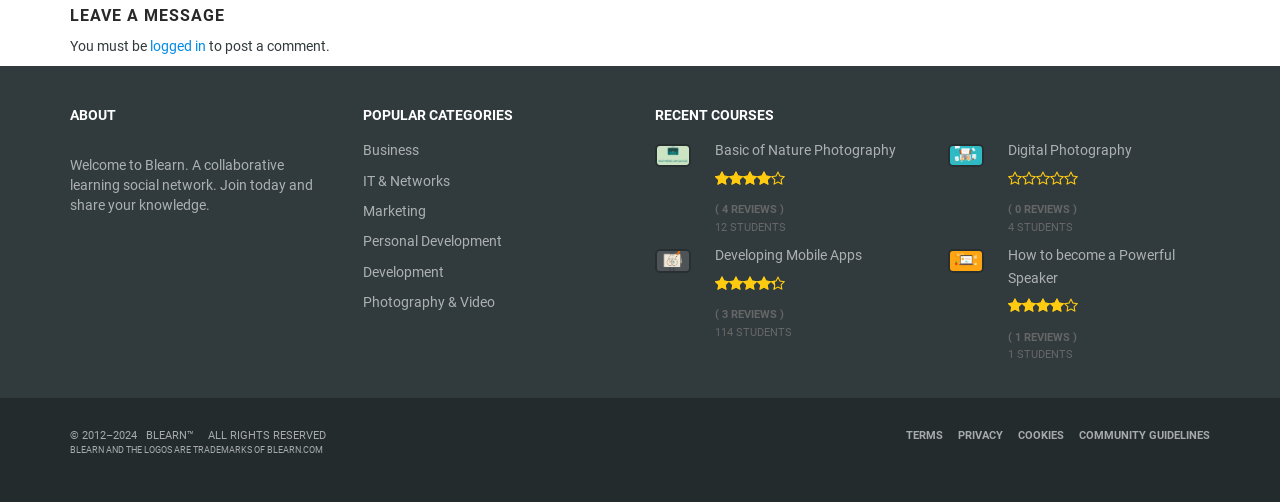Could you specify the bounding box coordinates for the clickable section to complete the following instruction: "Visit the 'TERMS' page"?

[0.708, 0.855, 0.737, 0.881]